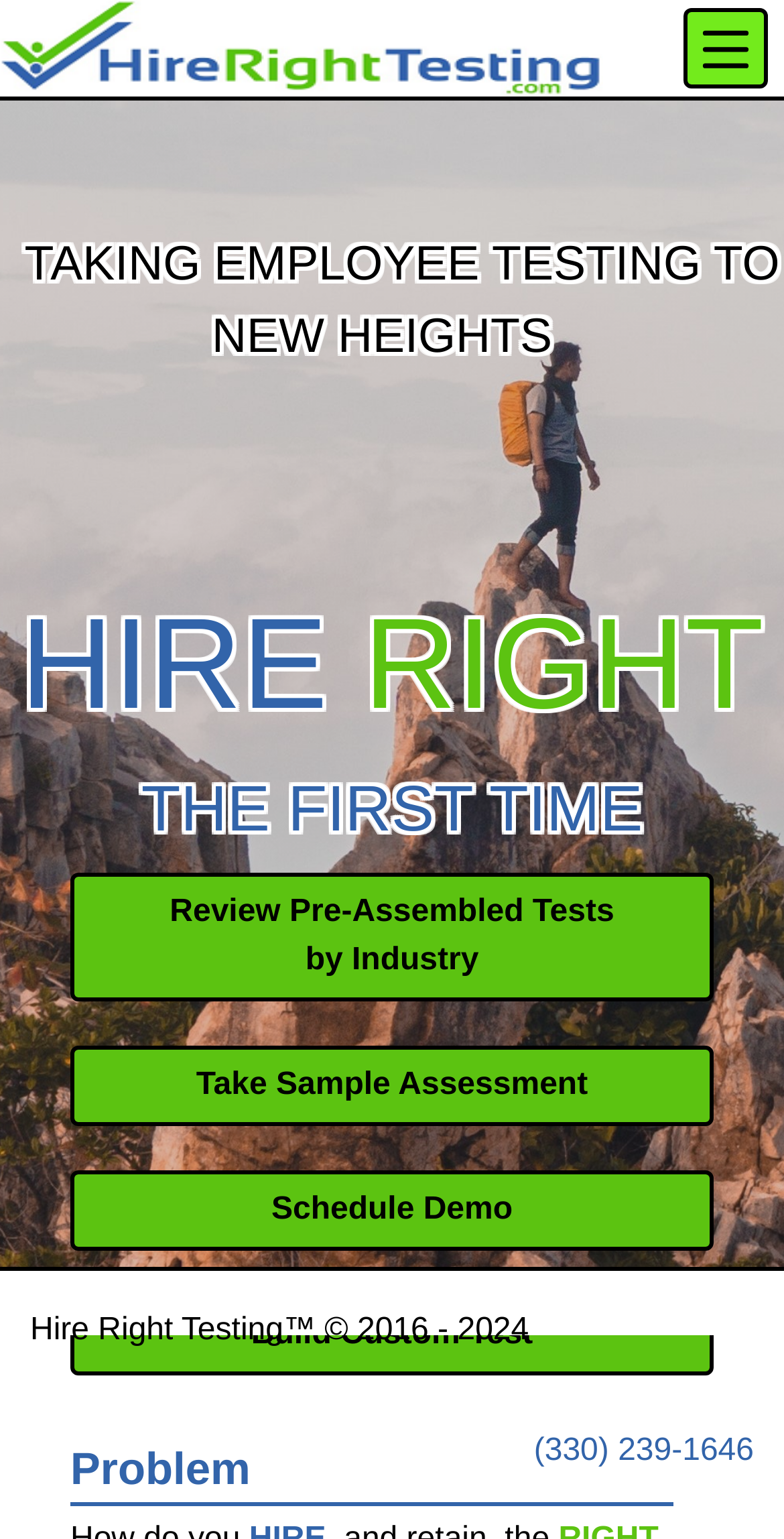Answer the following query with a single word or phrase:
What is the tagline of the company?

Hire Right the First Time